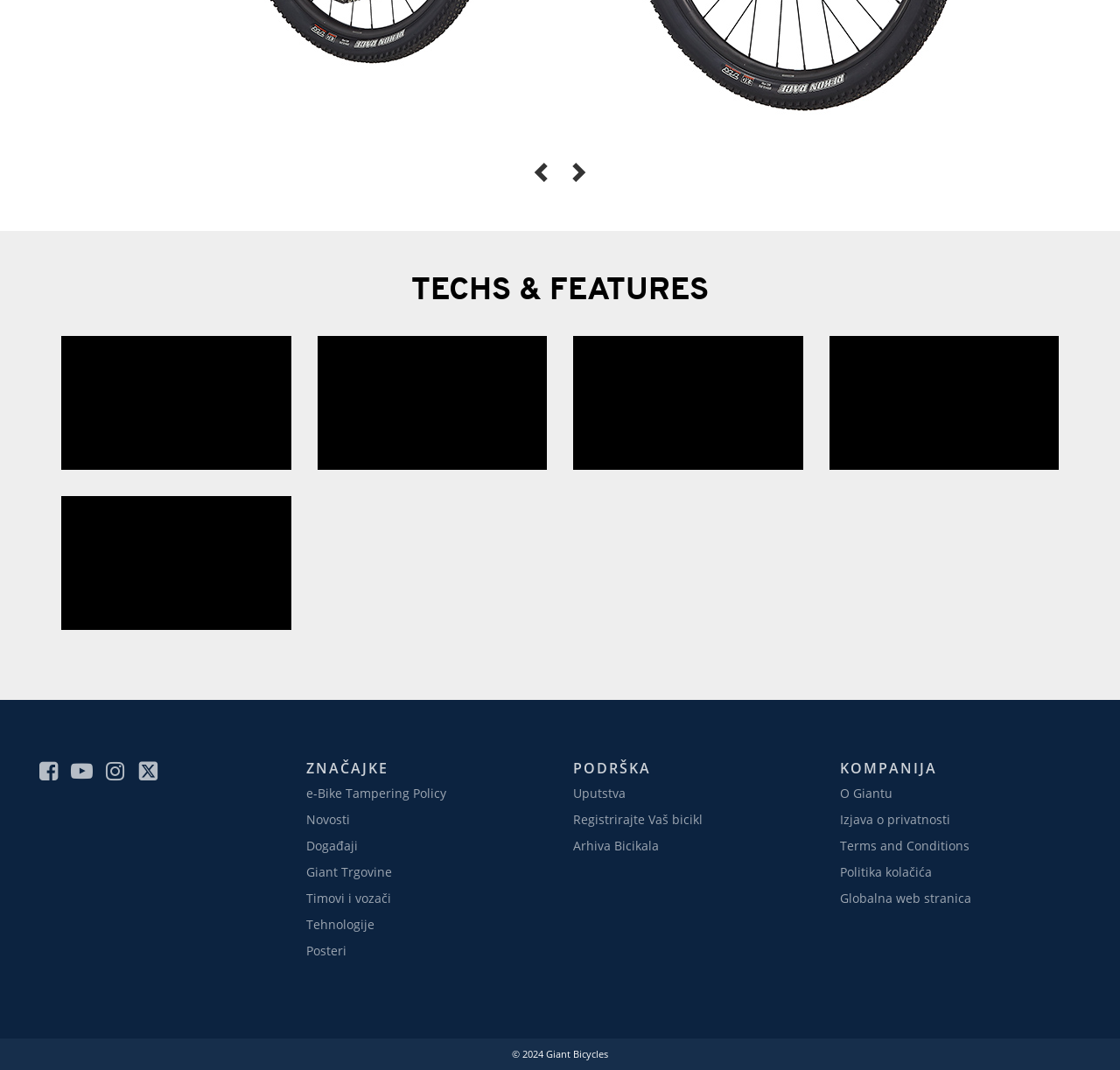How many social media links are available?
Please give a detailed and elaborate answer to the question.

I counted the links to social media platforms, which are 'Visit our page on Facebook', 'Visit our page on Youtube', 'Visit our page on Instagram', and 'Visit our page on Twitter', all located at the bottom of the page.